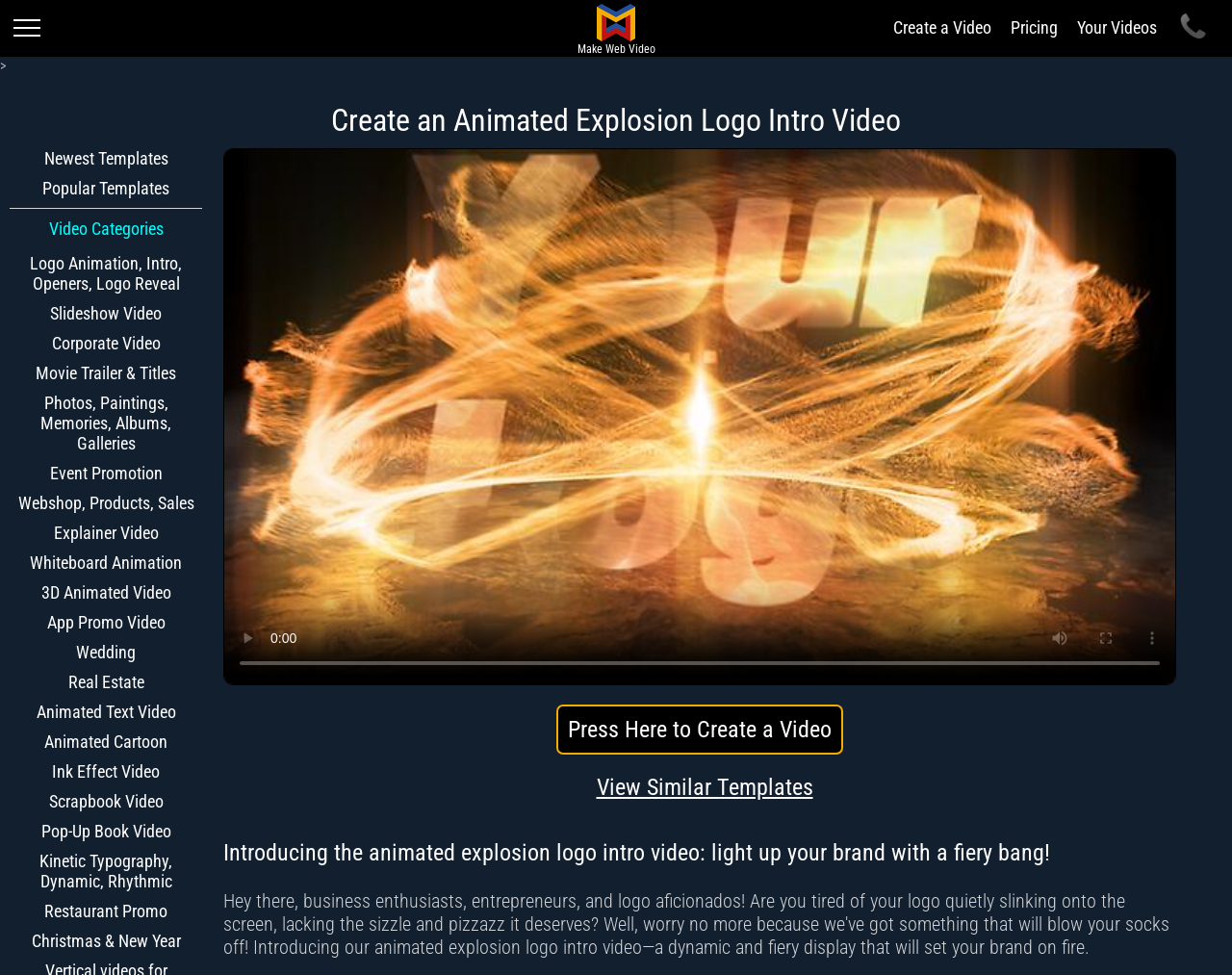Show the bounding box coordinates of the region that should be clicked to follow the instruction: "Click on Create a Video."

[0.725, 0.018, 0.805, 0.038]